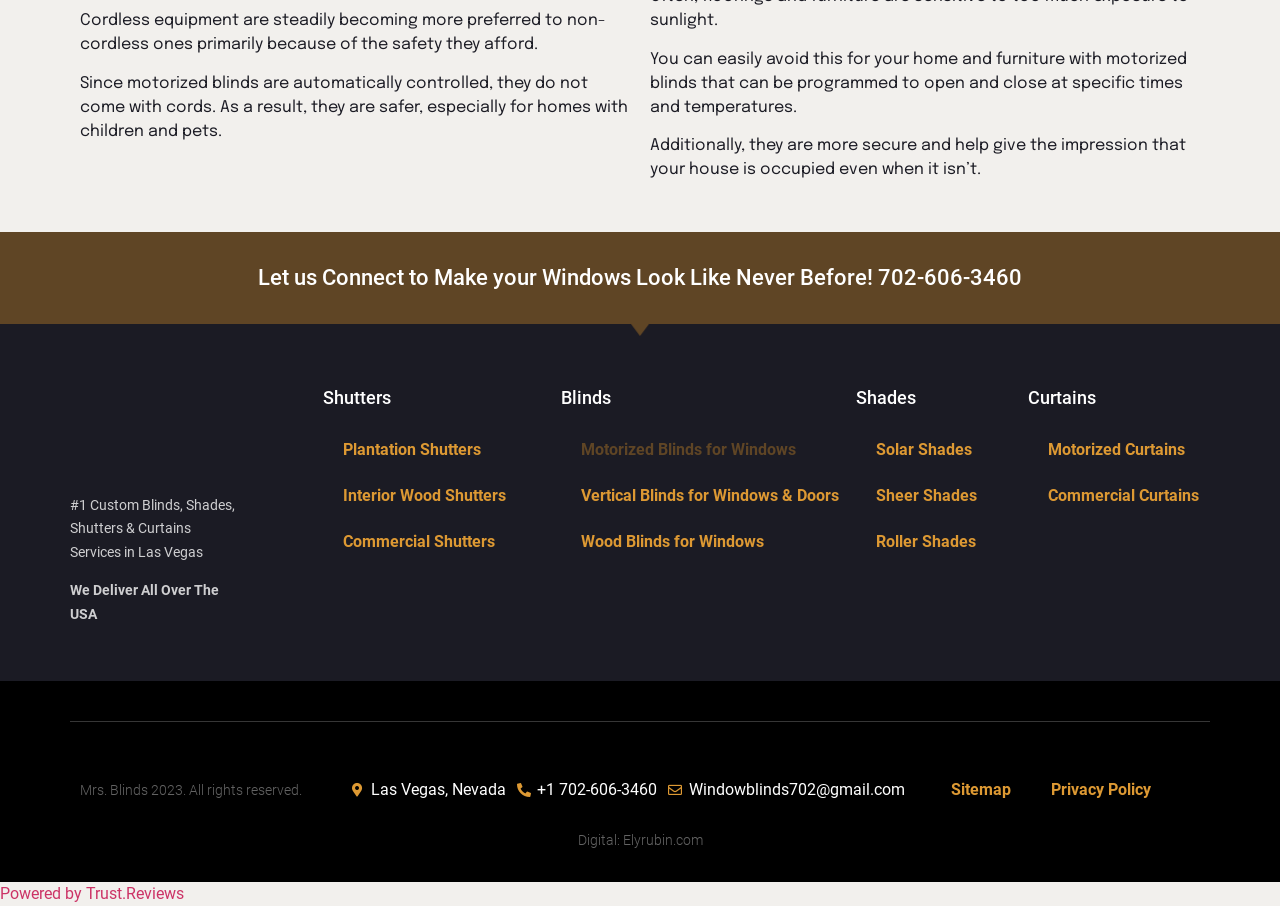Identify the bounding box coordinates of the part that should be clicked to carry out this instruction: "Register for Feature Series 3 – Visualizations".

None